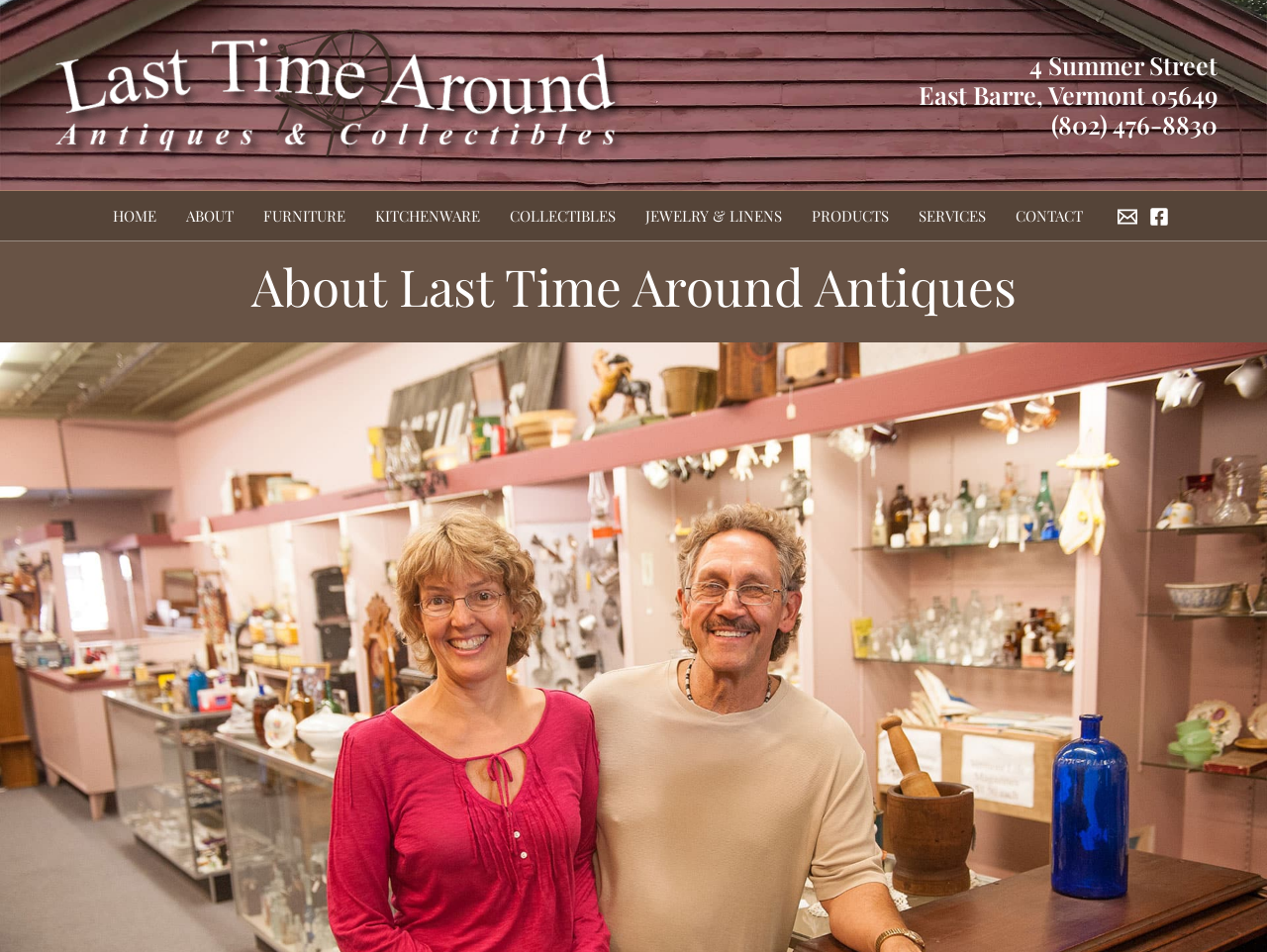Using the provided description: "alt="Last Time Around Antiques"", find the bounding box coordinates of the corresponding UI element. The output should be four float numbers between 0 and 1, in the format [left, top, right, bottom].

[0.031, 0.087, 0.5, 0.109]